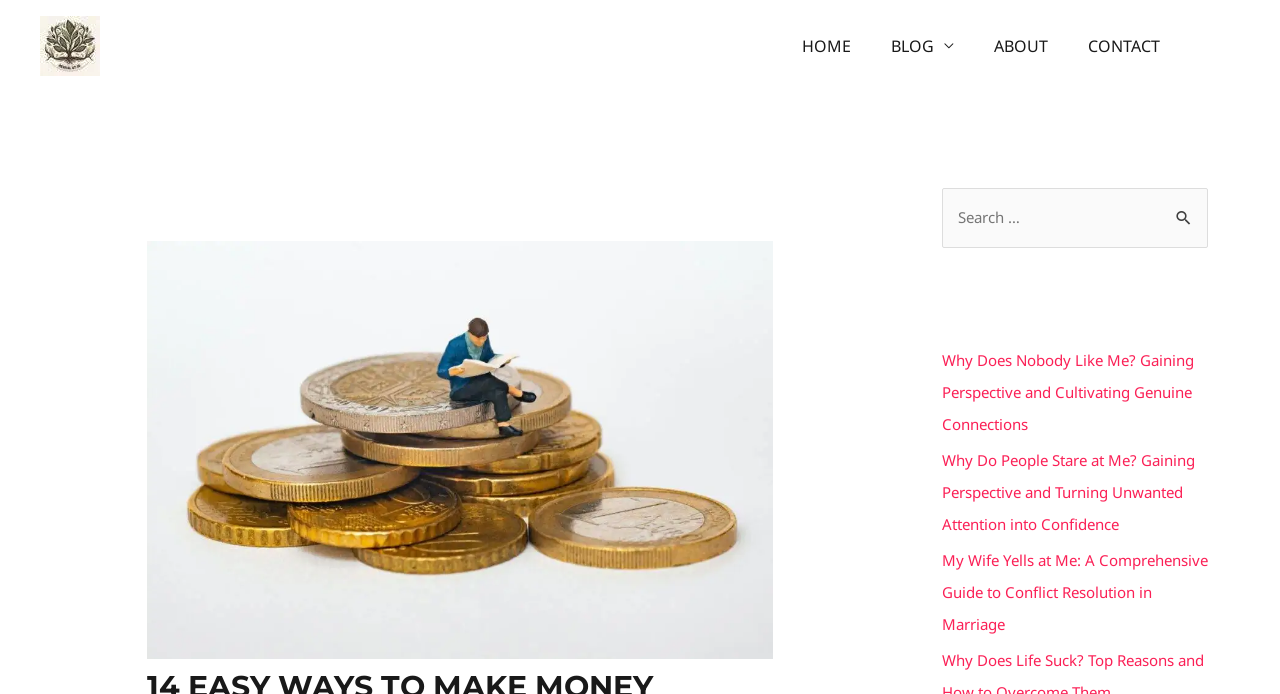Give a one-word or short phrase answer to the question: 
What is the icon next to the search box?

Search icon